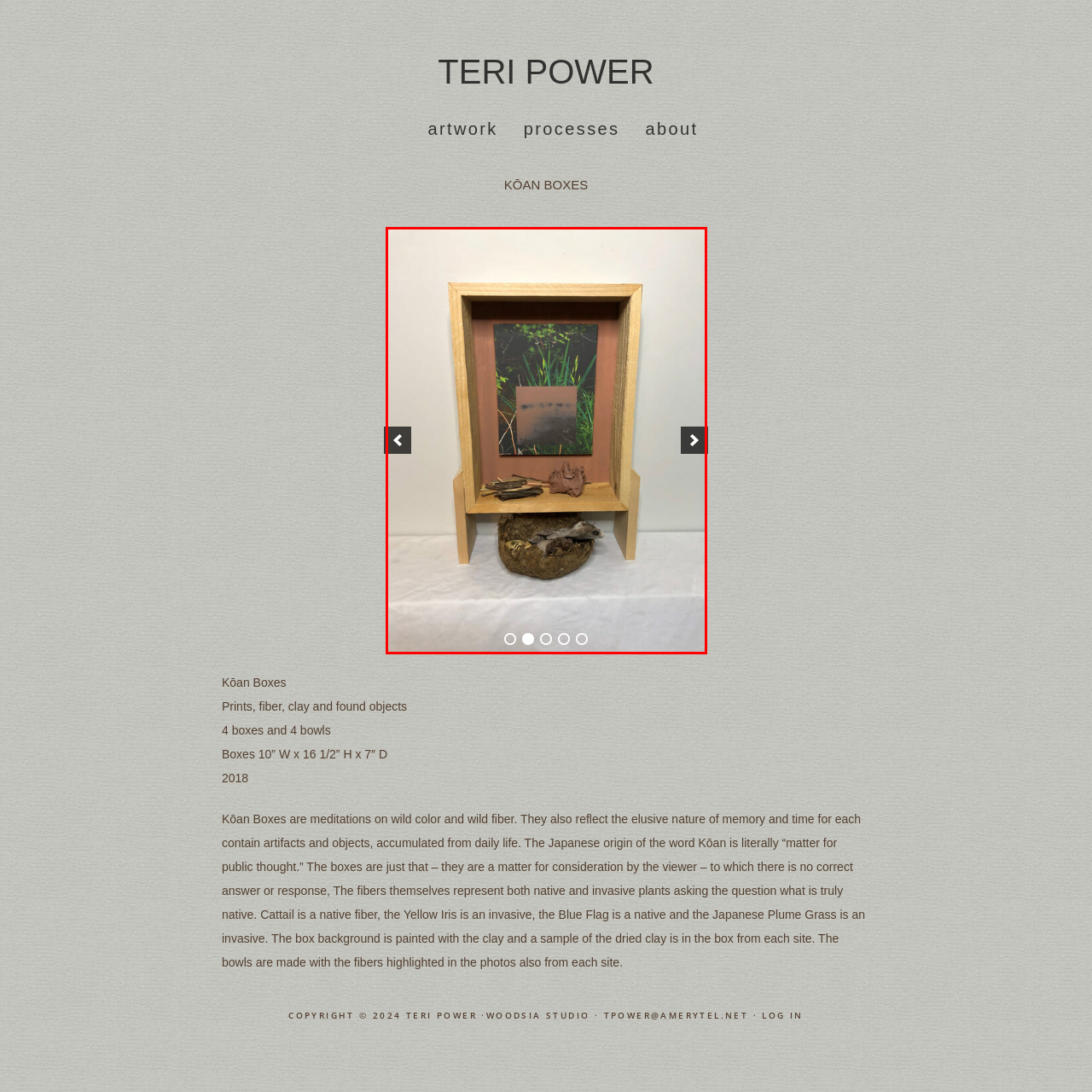What is the material of the frame?
Look closely at the image inside the red bounding box and answer the question with as much detail as possible.

According to the caption, the frame of the art piece is made of wood, which is mentioned as a 'wooden frame' that houses the background image.